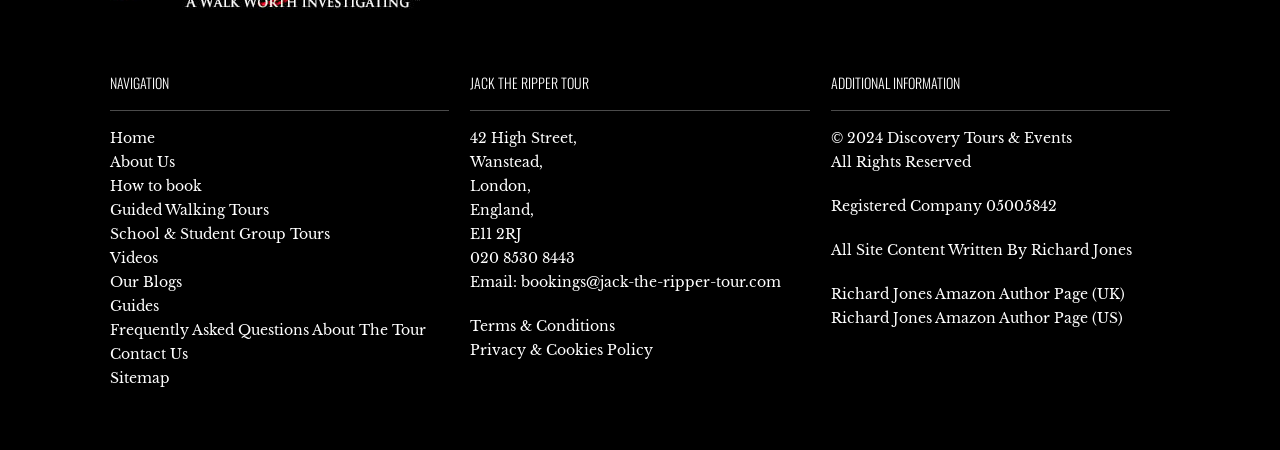What is the name of the tour?
Provide an in-depth and detailed answer to the question.

The name of the tour can be found in the logo at the top left of the webpage, which is a link element with the text 'Jack The Ripper Tour logo'. Additionally, the same text is found in a static text element with the ID 350, which is located below the navigation links.